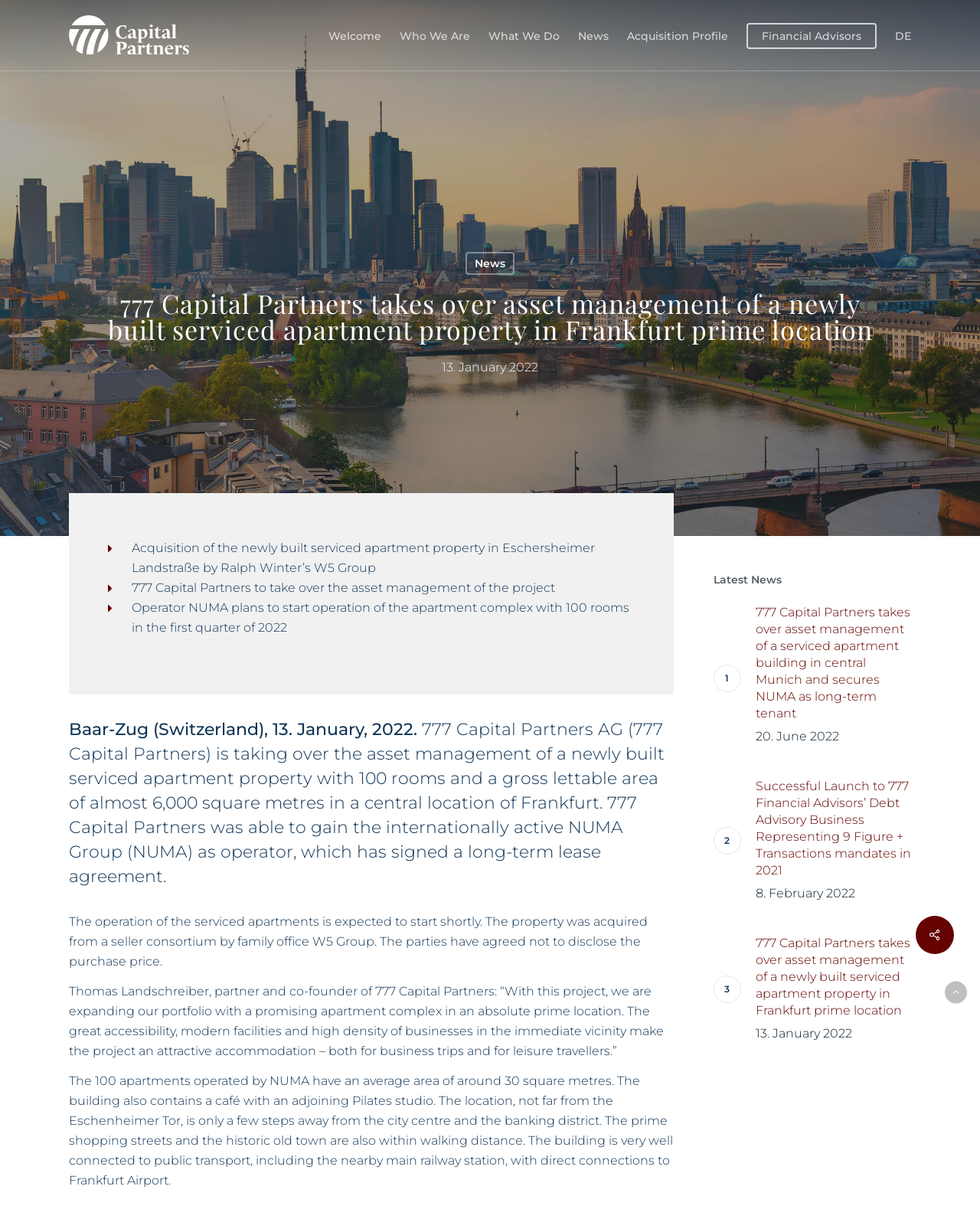Respond with a single word or phrase to the following question:
How many rooms does the serviced apartment property have?

100